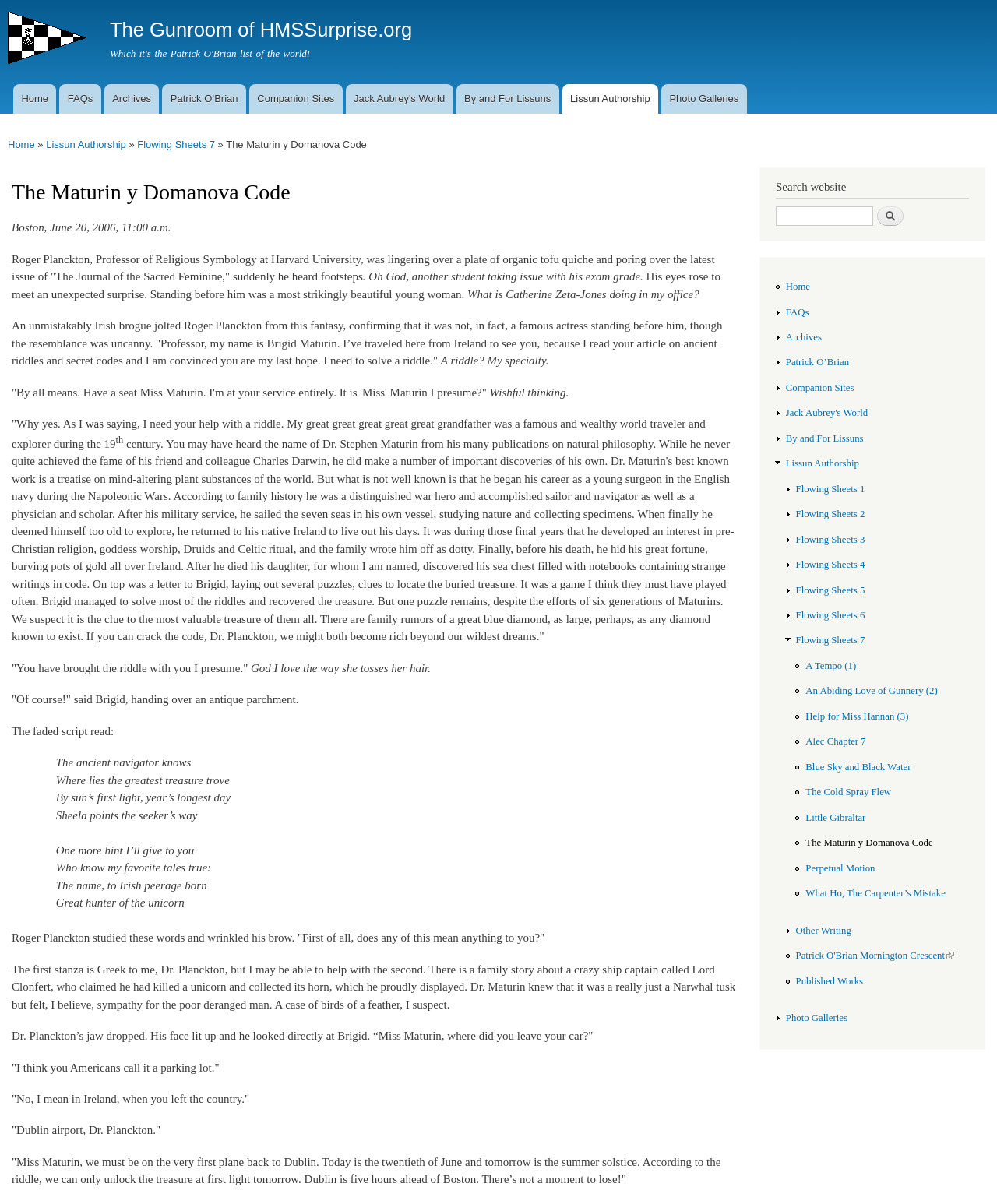Show me the bounding box coordinates of the clickable region to achieve the task as per the instruction: "Click the 'Search' button".

[0.88, 0.171, 0.906, 0.187]